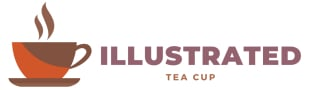Capture every detail in the image and describe it fully.

The image features a stylized representation of a tea cup, serving as the logo for "Illustrated Tea Cup." The design showcases a warm orange cup with steam elegantly rising from its rim, symbolizing freshly brewed tea. Below the cup, the words "ILLUSTRATED" in bold, playful typography are prominently displayed, followed by "TEA CUP" in a slightly smaller size, emphasizing the enchanting theme surrounding tea culture. This visual conveys a cozy, inviting ambiance, appealing to tea enthusiasts and highlighting the charm of enjoying a cup of tea.